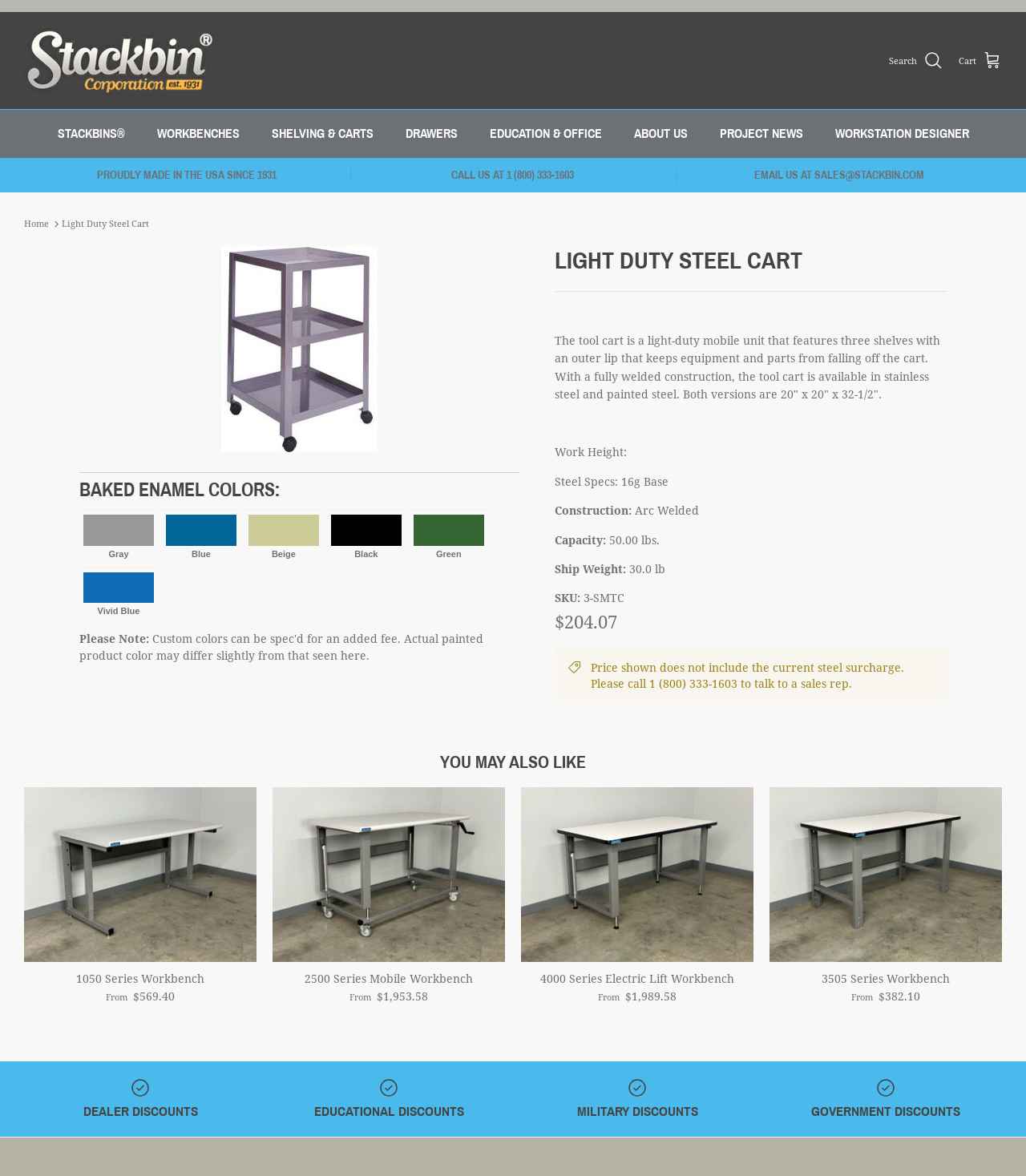Respond to the following question with a brief word or phrase:
What is the material of the tool cart?

Stainless steel and painted steel